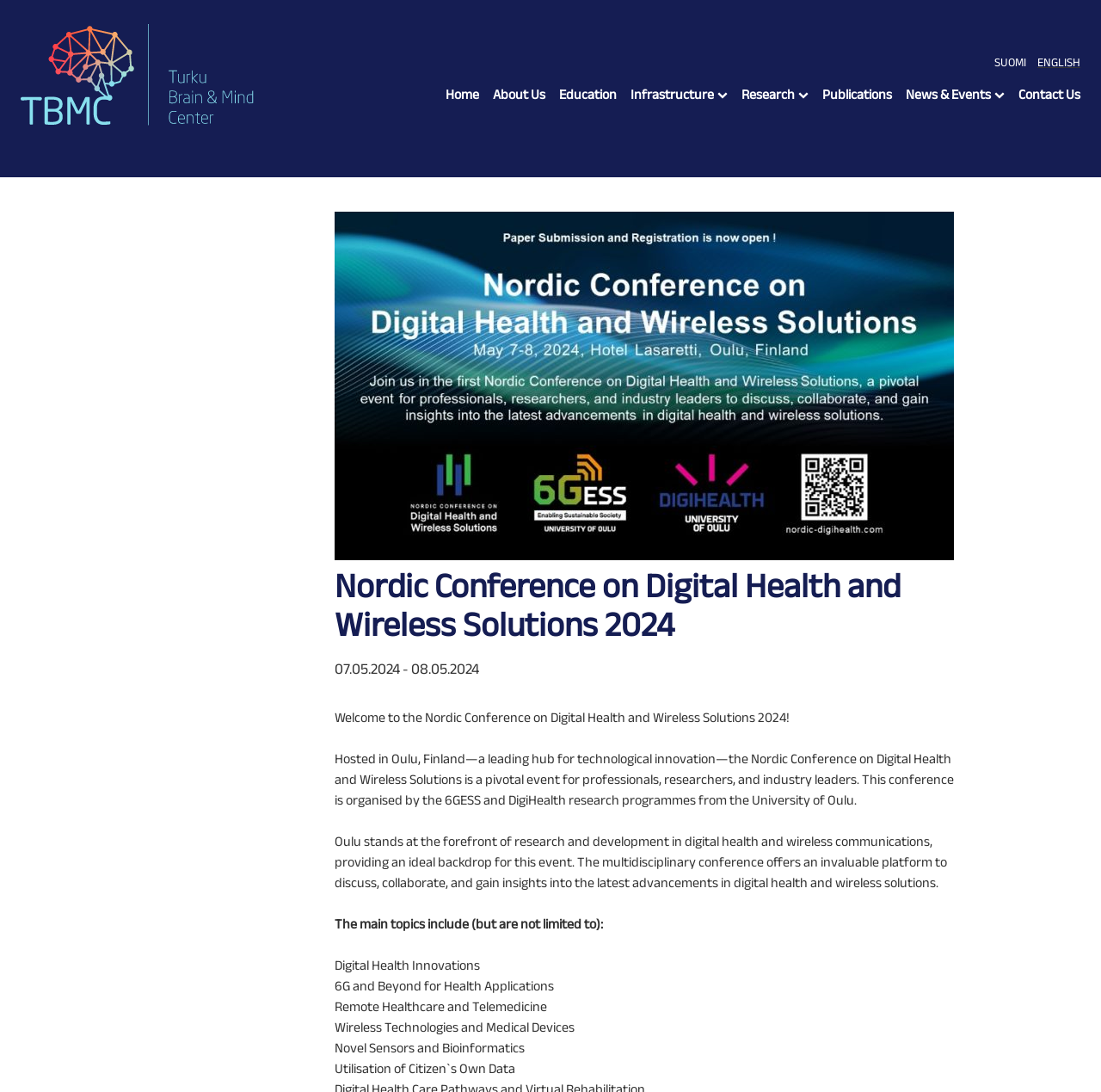Determine the bounding box coordinates of the clickable element to achieve the following action: 'Click the Language Menu'. Provide the coordinates as four float values between 0 and 1, formatted as [left, top, right, bottom].

[0.428, 0.049, 0.981, 0.065]